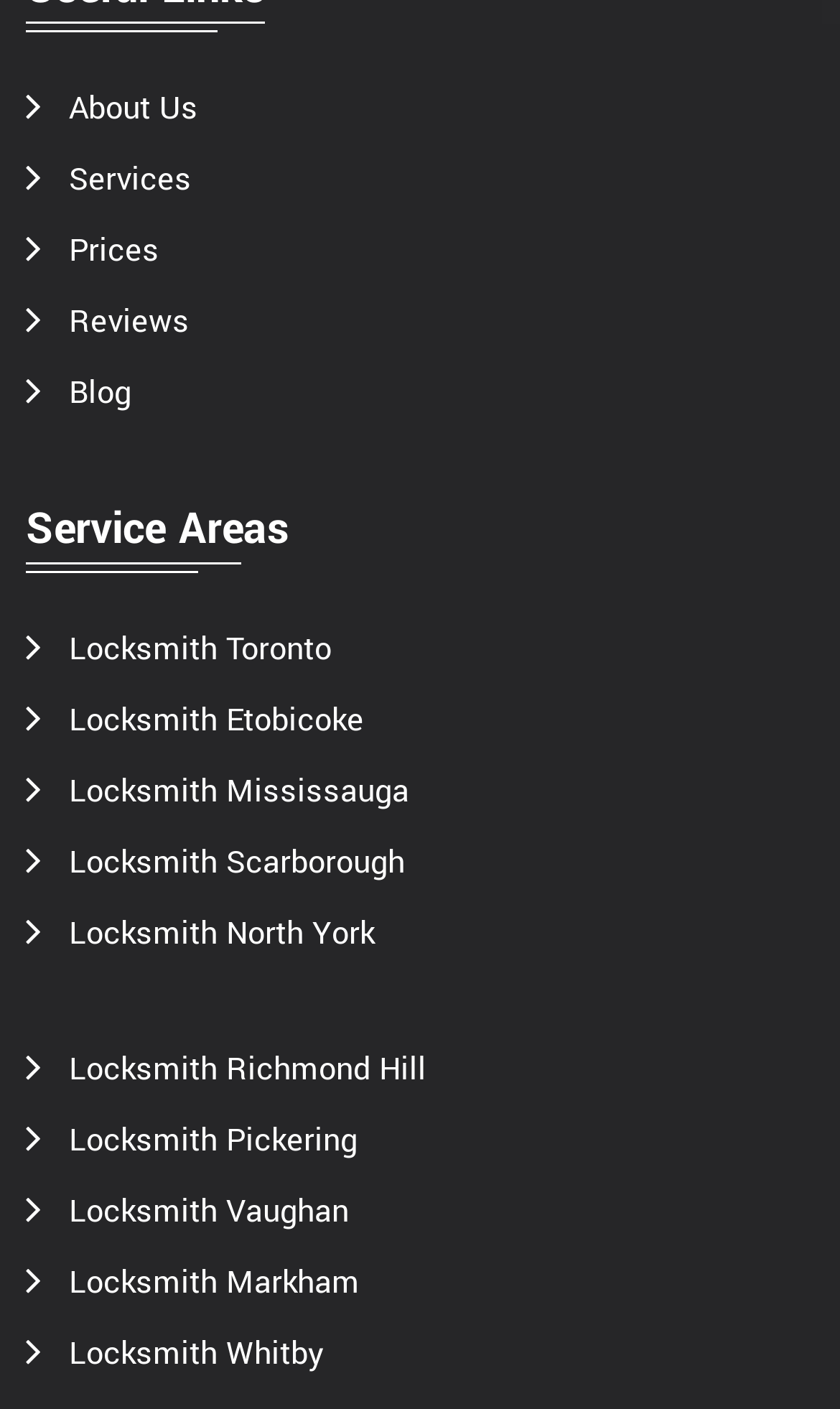Could you find the bounding box coordinates of the clickable area to complete this instruction: "check prices"?

[0.082, 0.163, 0.19, 0.193]